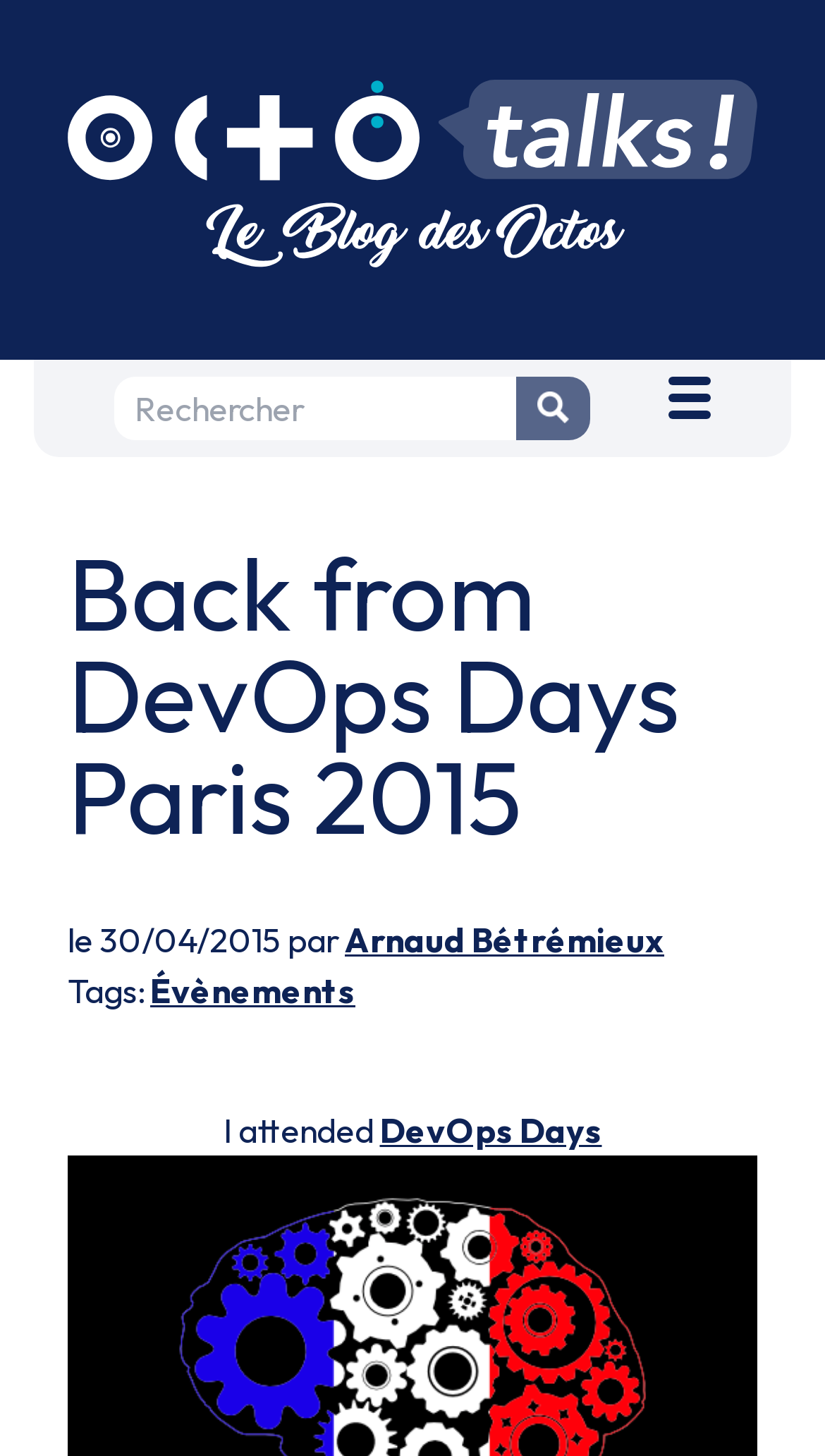What is the author of the post?
Answer the question with a thorough and detailed explanation.

I found the answer by looking at the link element with the text 'Arnaud Bétrémieux' which is located below the heading 'Back from DevOps Days Paris 2015'.